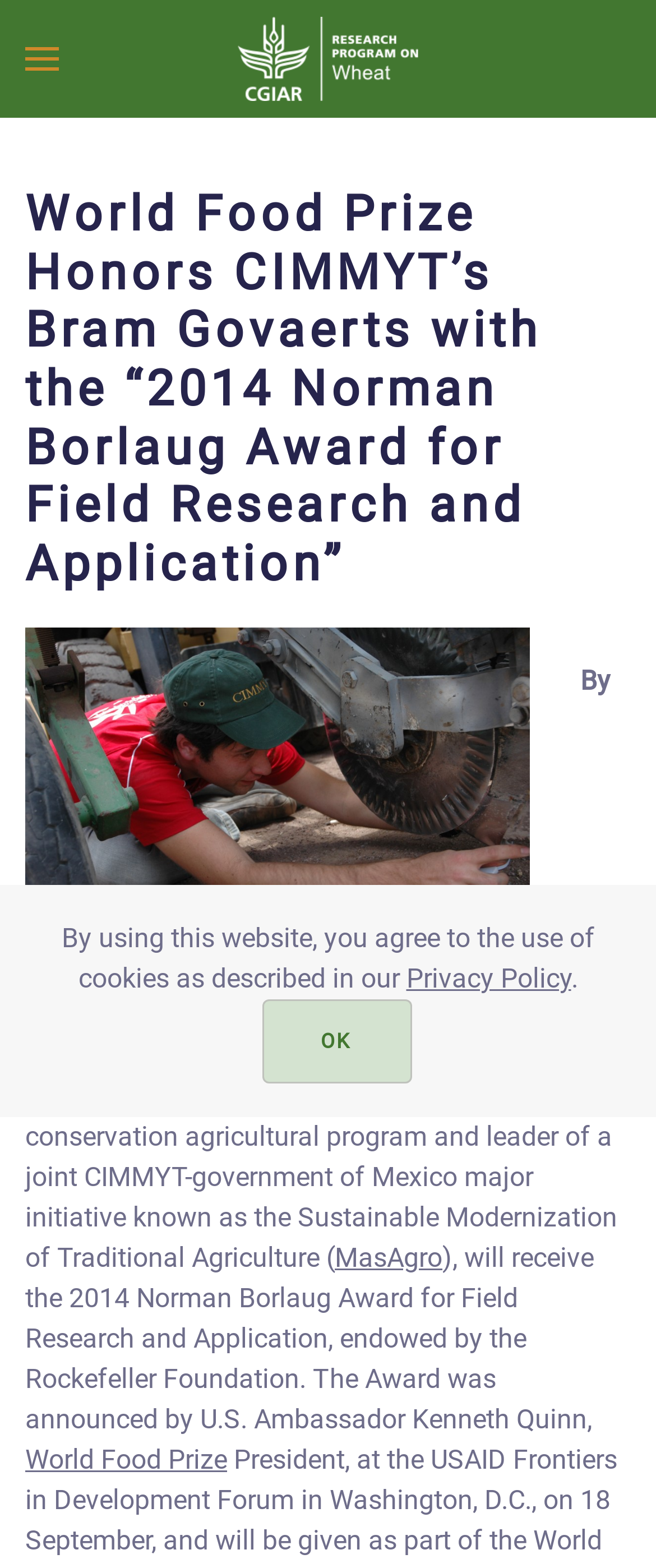Identify the bounding box of the HTML element described here: "World Food Prize". Provide the coordinates as four float numbers between 0 and 1: [left, top, right, bottom].

[0.038, 0.921, 0.346, 0.941]